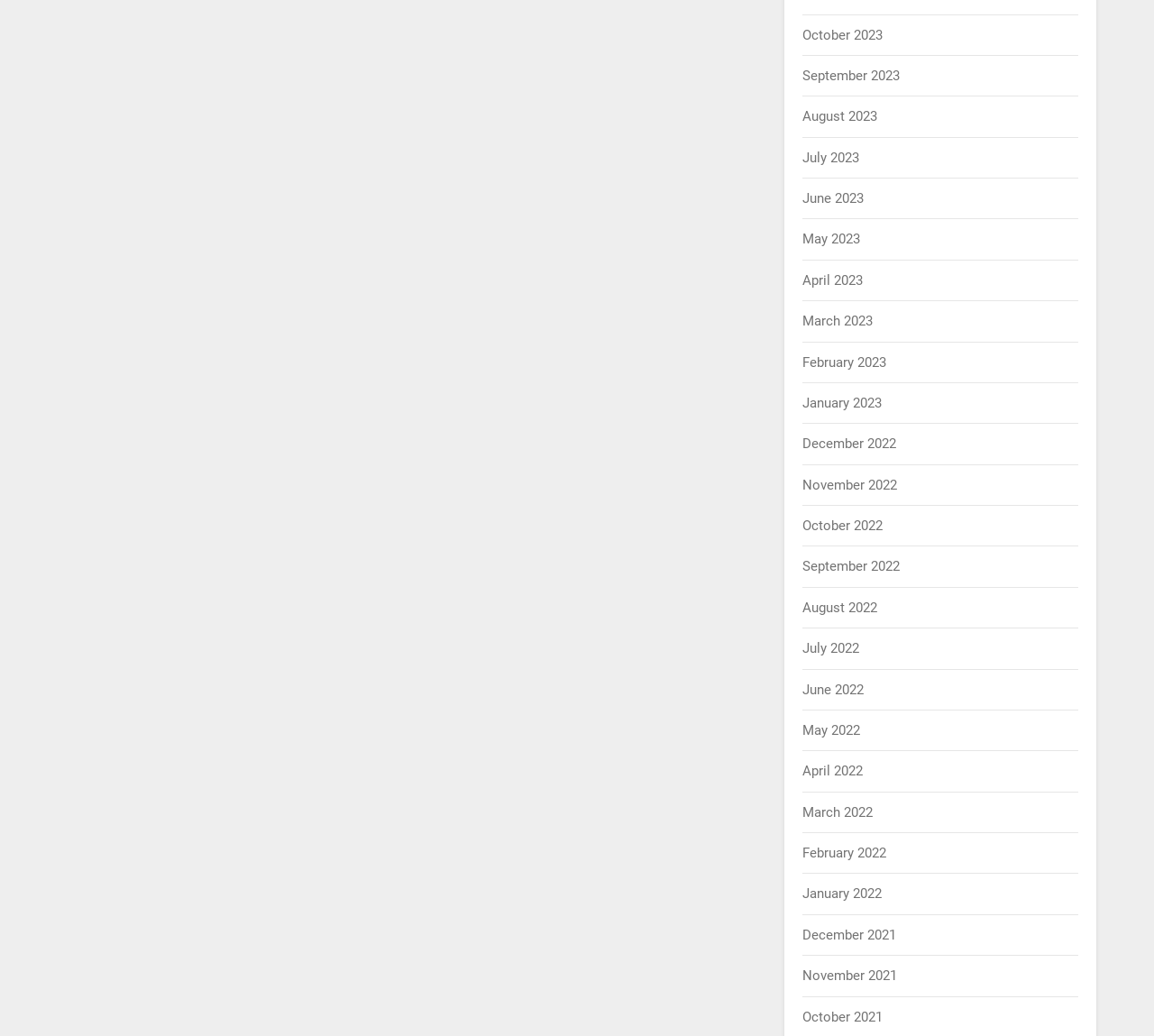Determine the bounding box coordinates of the element's region needed to click to follow the instruction: "go to September 2022". Provide these coordinates as four float numbers between 0 and 1, formatted as [left, top, right, bottom].

[0.696, 0.539, 0.78, 0.555]